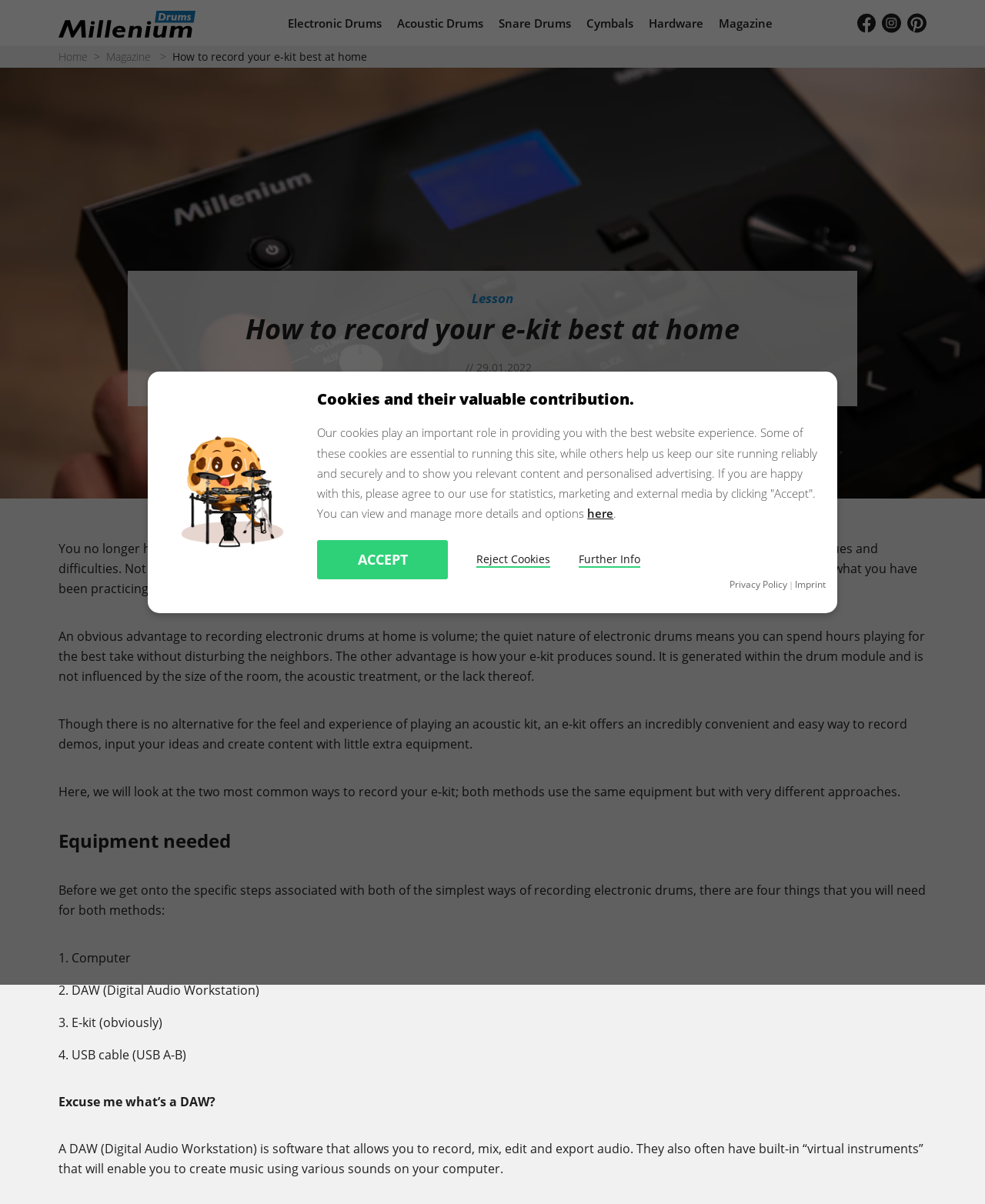Could you indicate the bounding box coordinates of the region to click in order to complete this instruction: "Submit the form".

None